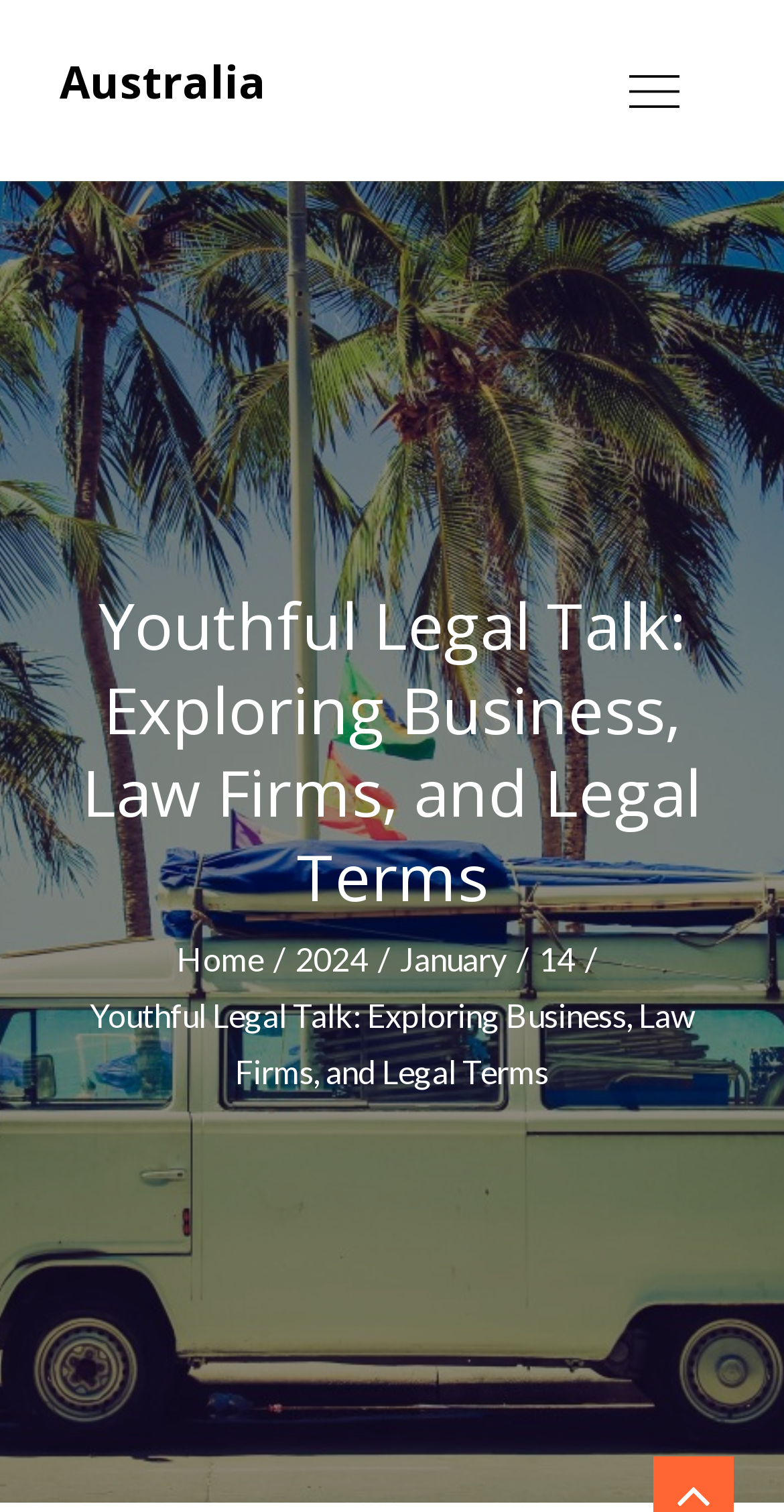Respond with a single word or phrase:
What is the country mentioned on the webpage?

Australia